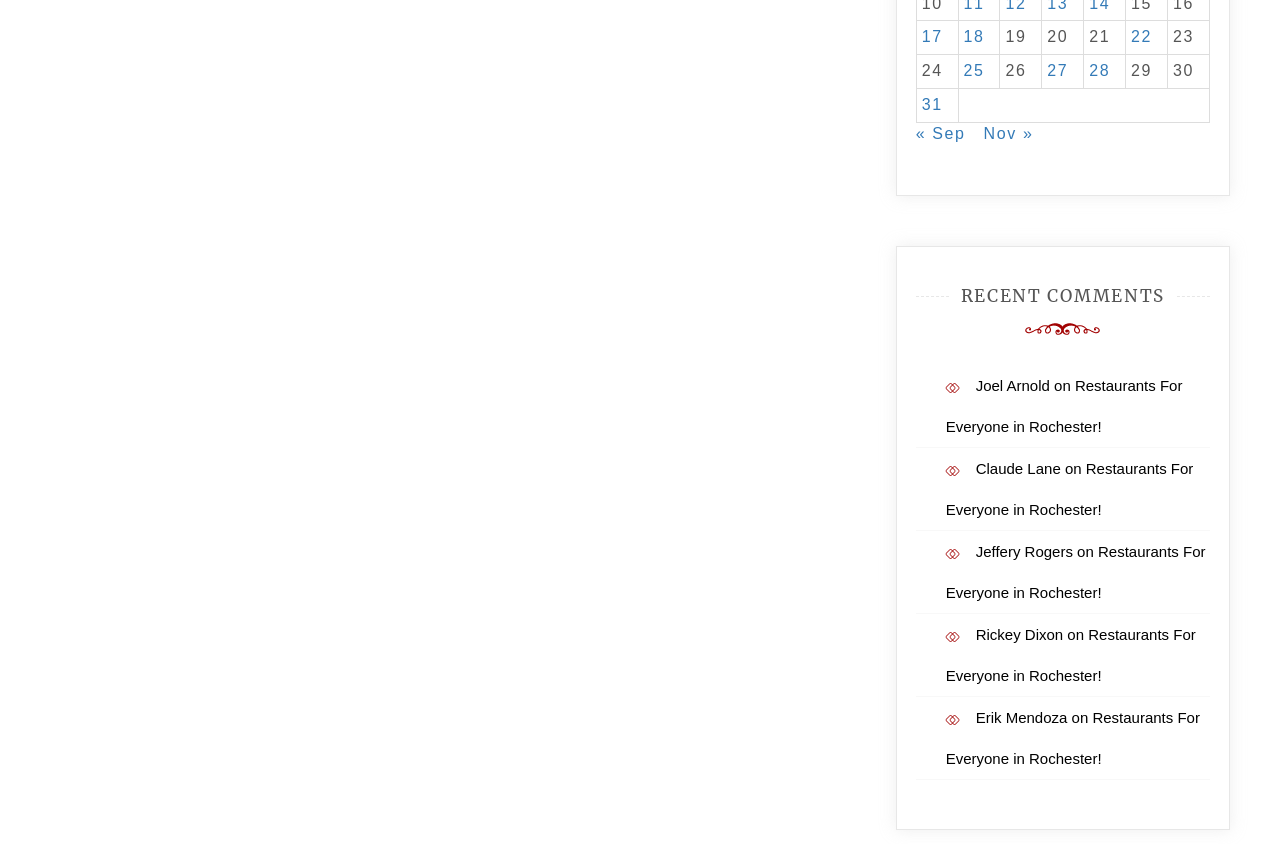Please identify the coordinates of the bounding box for the clickable region that will accomplish this instruction: "View post by Joel Arnold".

[0.762, 0.446, 0.82, 0.467]